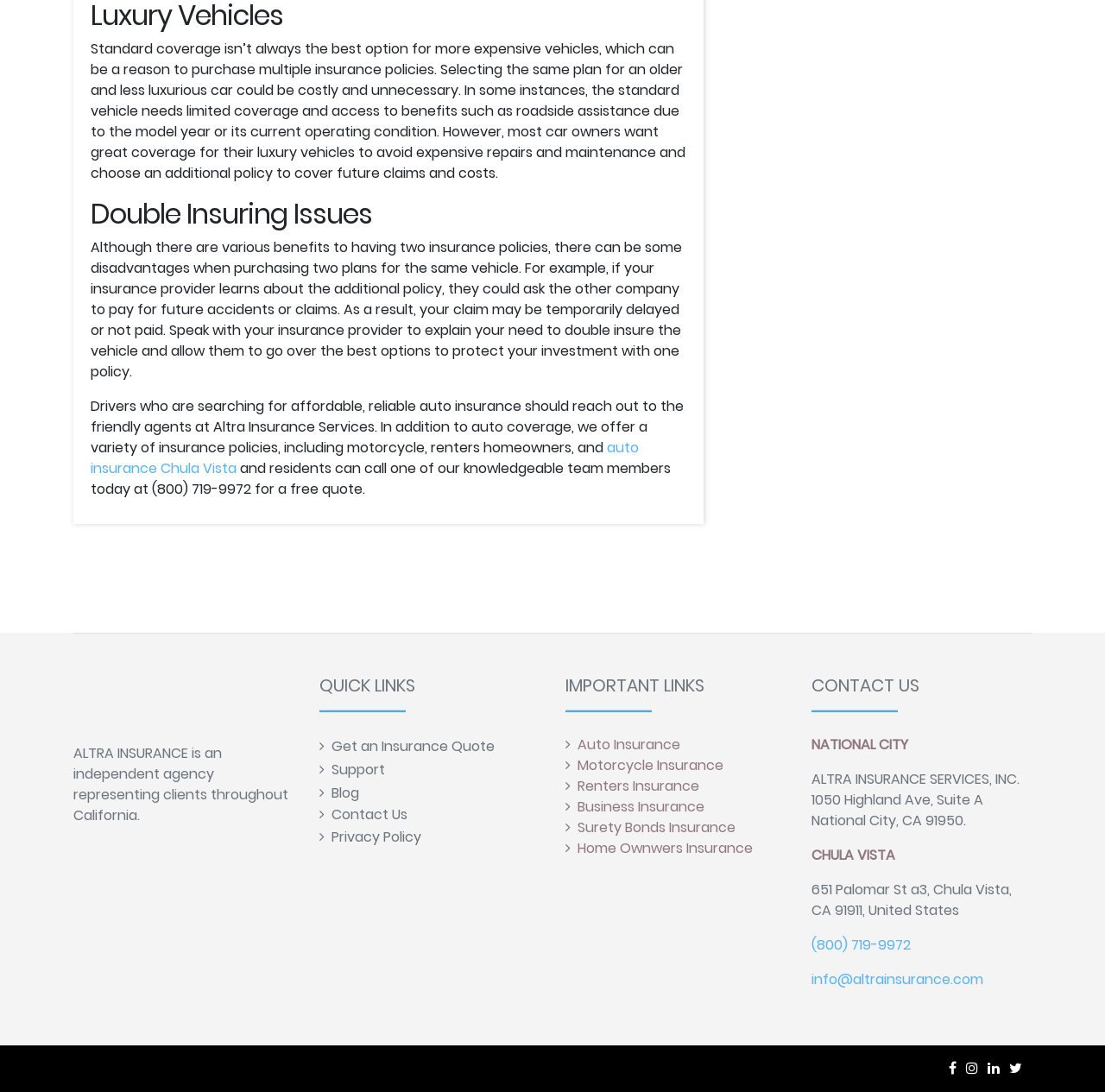What is the phone number to call for a free quote?
Look at the image and answer with only one word or phrase.

(800) 719-9972